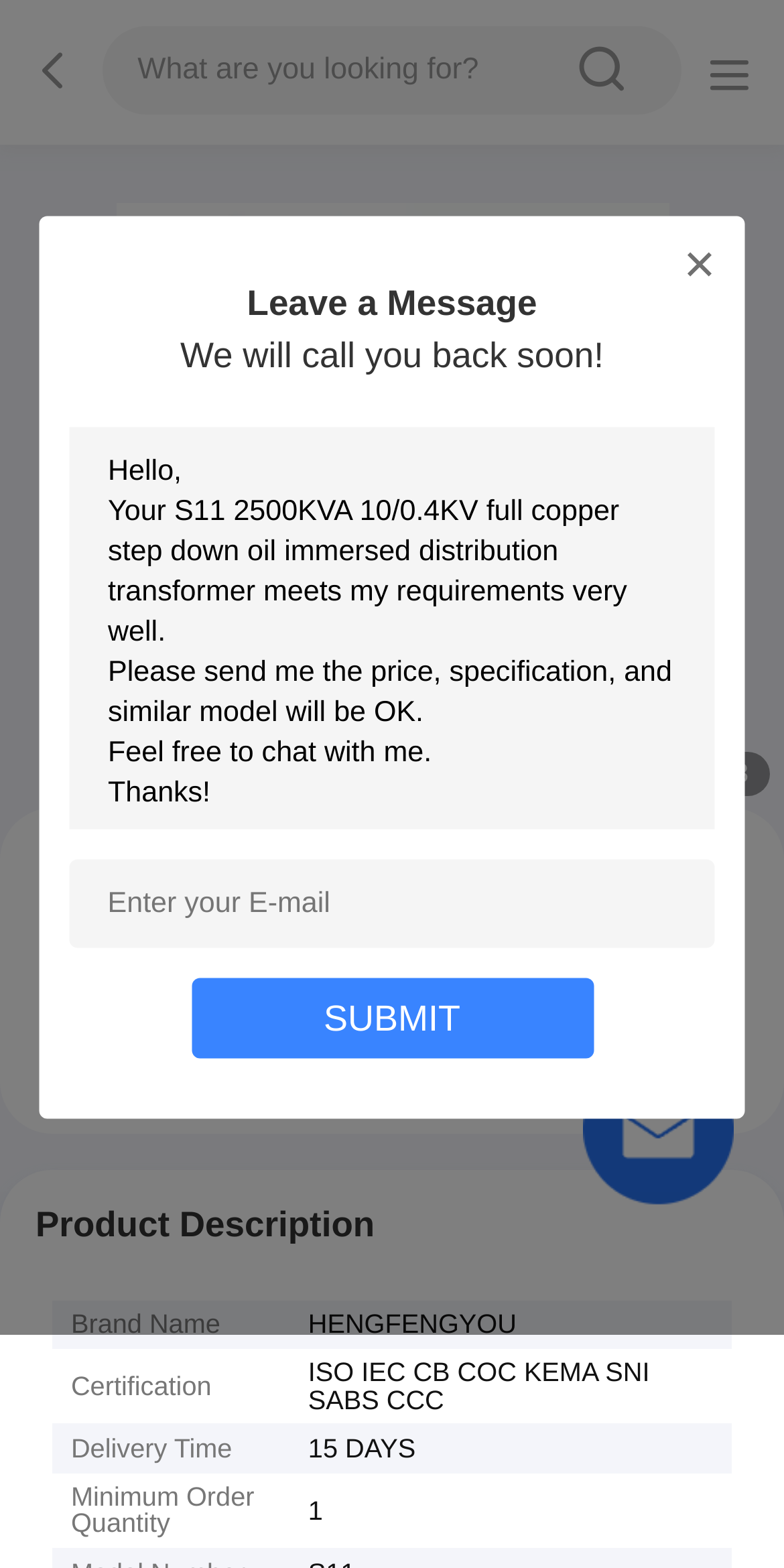Identify the bounding box for the UI element specified in this description: "sousou text". The coordinates must be four float numbers between 0 and 1, formatted as [left, top, right, bottom].

[0.672, 0.02, 0.864, 0.071]